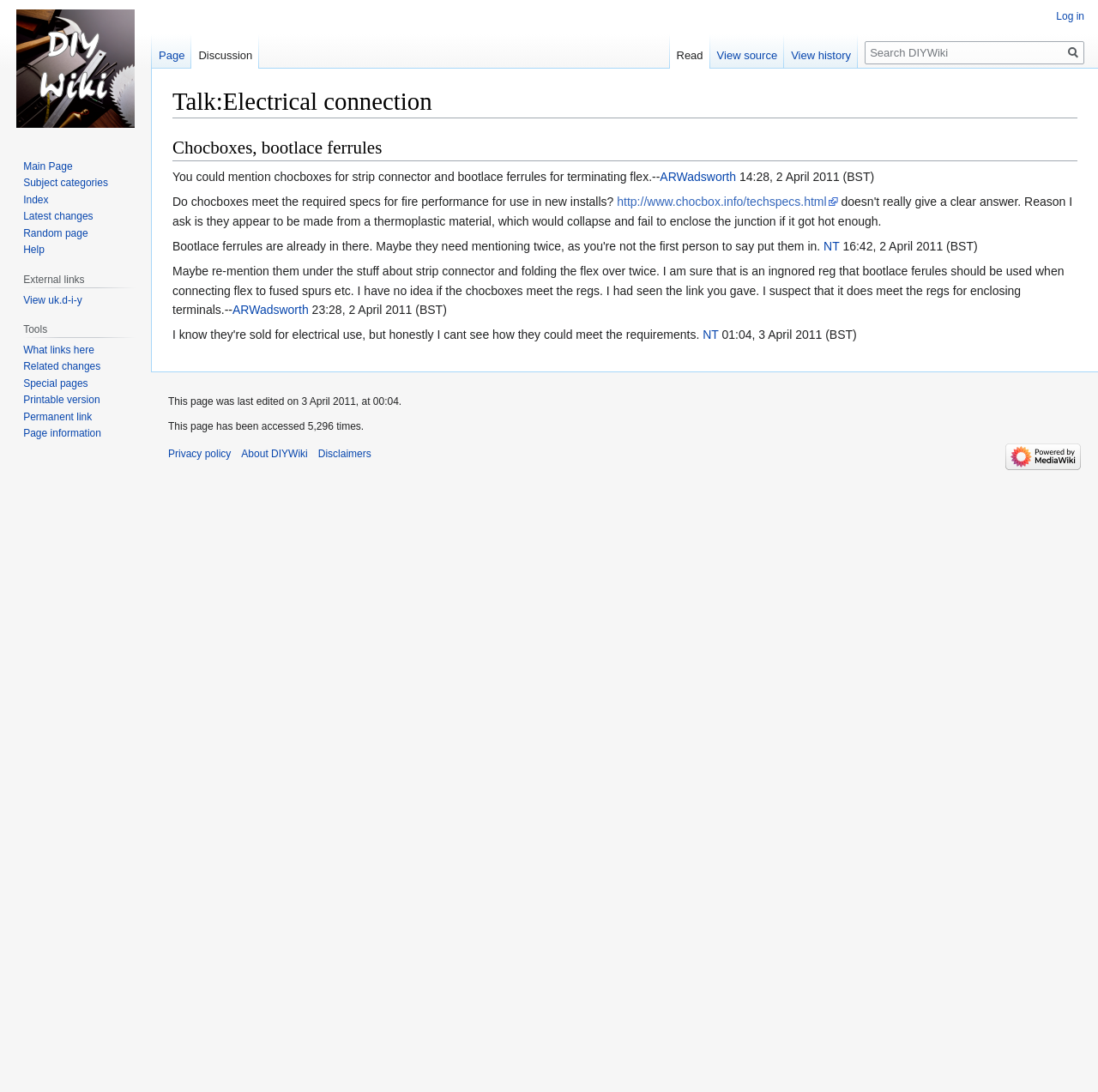Please find the bounding box for the UI element described by: "alt="Powered by MediaWiki"".

[0.916, 0.412, 0.984, 0.423]